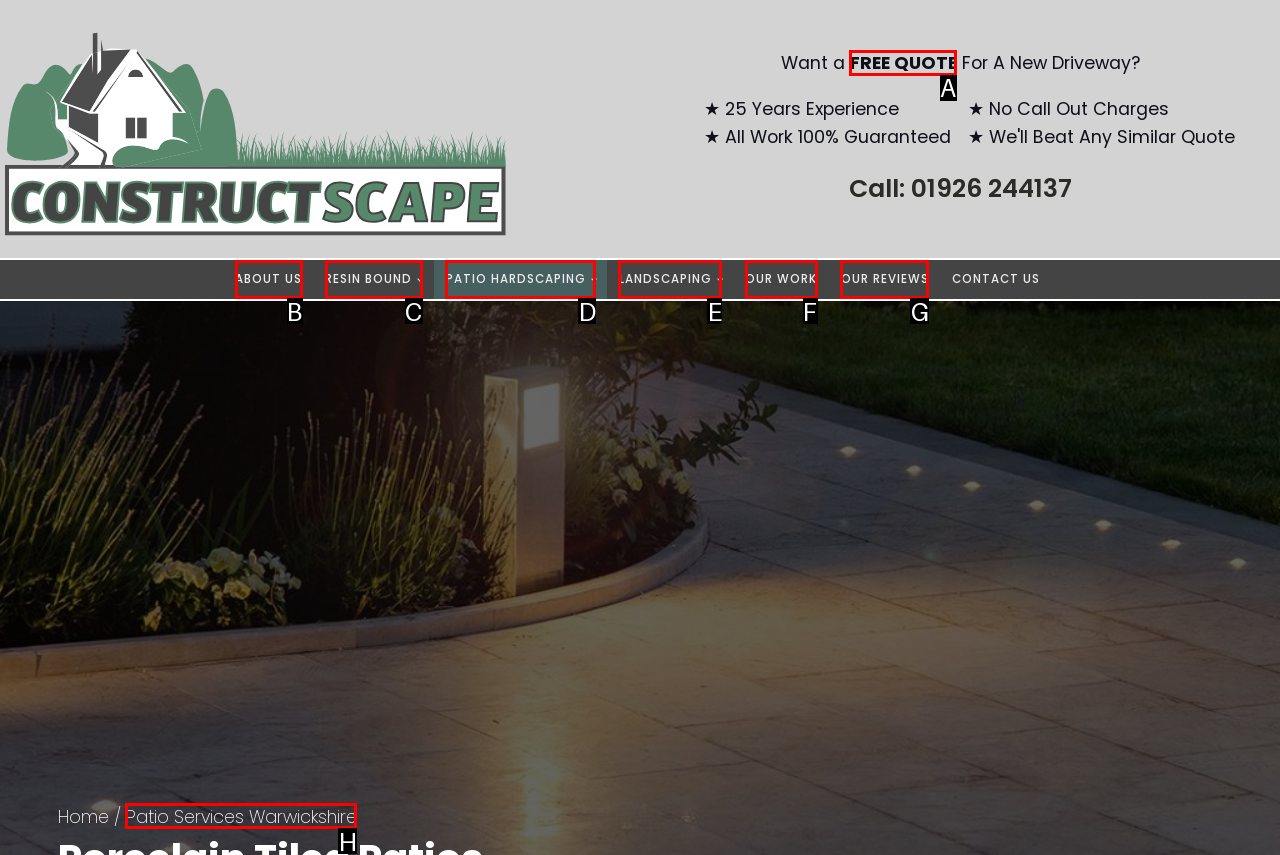Choose the letter of the option that needs to be clicked to perform the task: Click the 'FREE QUOTE' button. Answer with the letter.

A